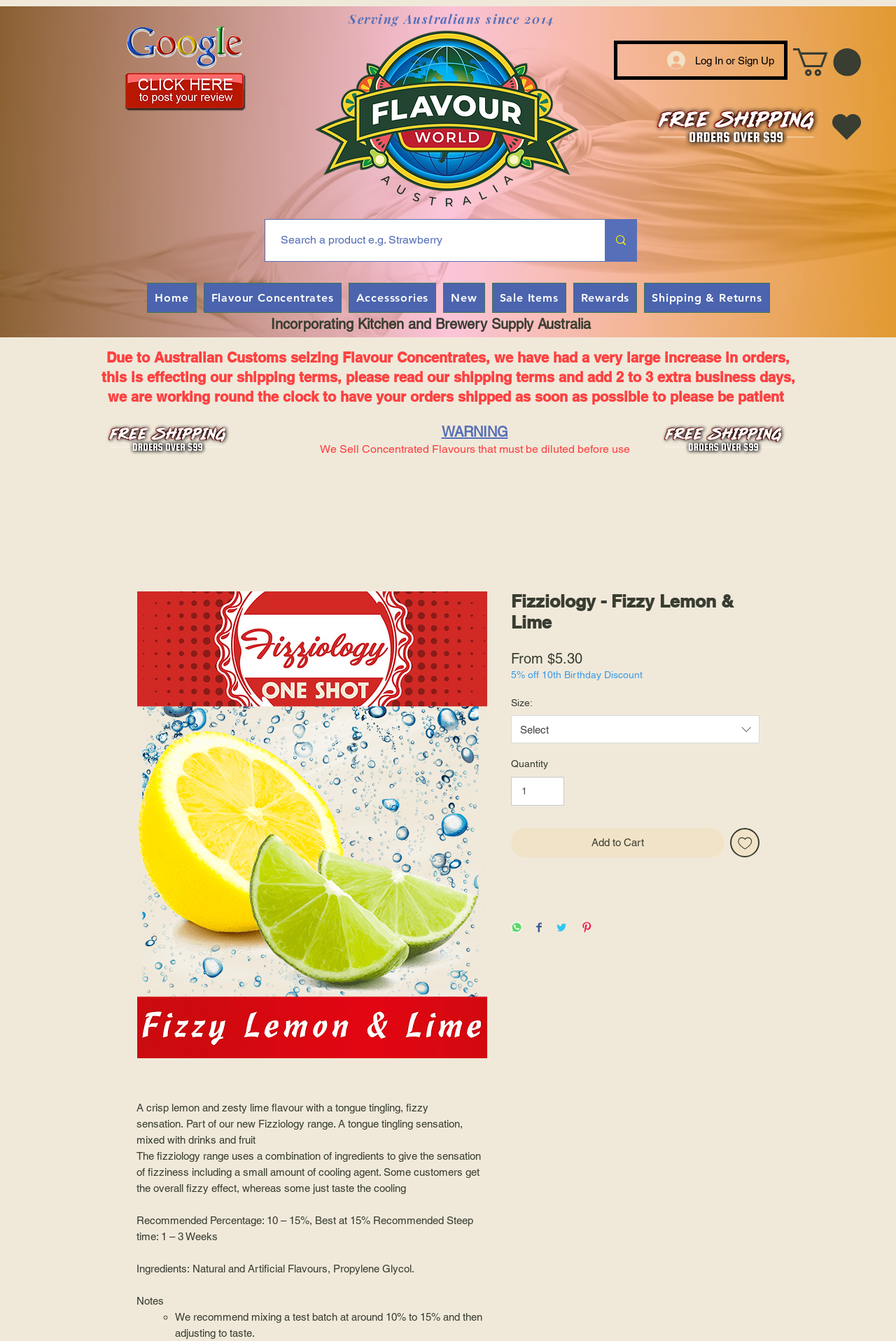What is the name of the flavor concentrate? Examine the screenshot and reply using just one word or a brief phrase.

Fizziology - Fizzy Lemon & Lime